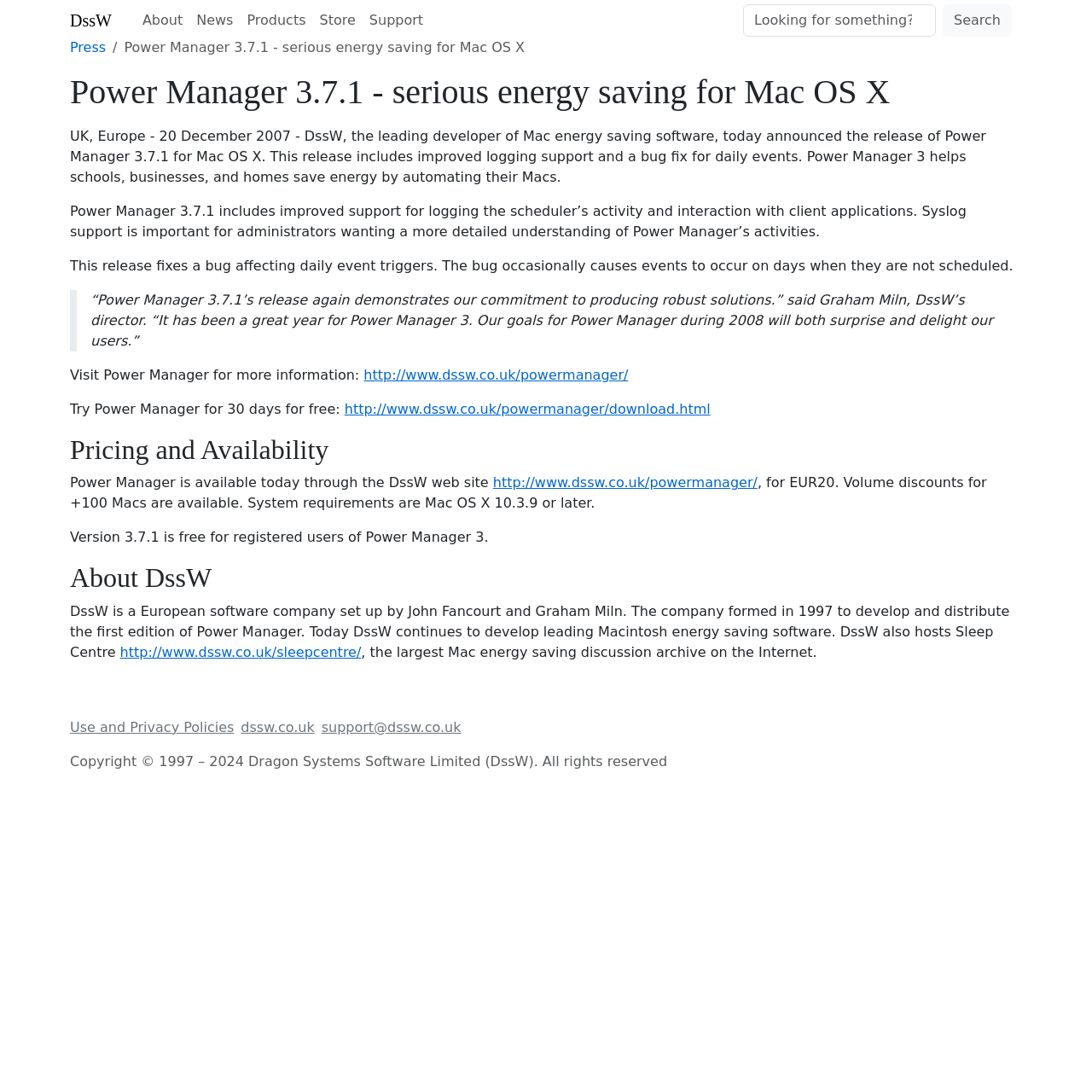Who is the director of DssW?
Please answer the question as detailed as possible.

The webpage quotes Graham Miln, DssW's director, saying that 'Power Manager 3.7.1’s release again demonstrates our commitment to producing robust solutions.'